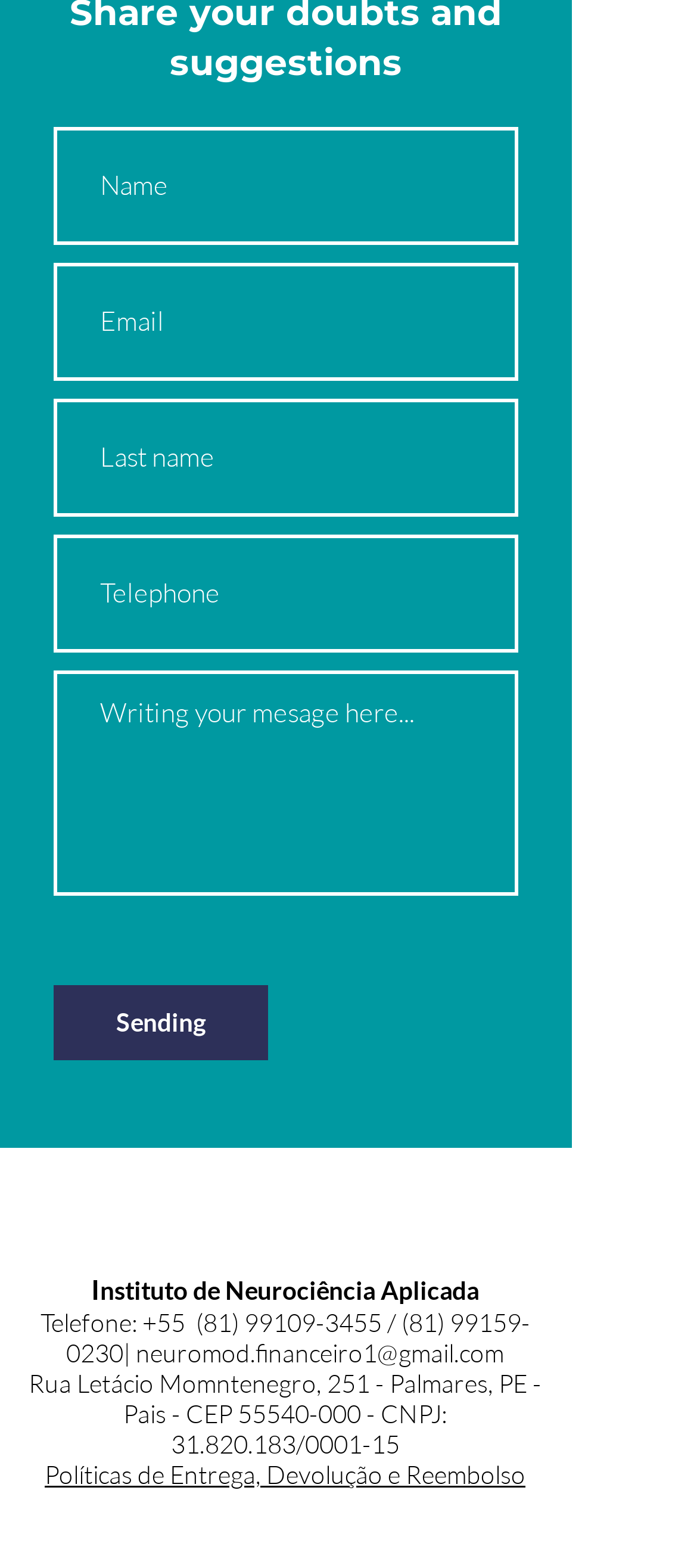Could you provide the bounding box coordinates for the portion of the screen to click to complete this instruction: "Check the institute's phone number"?

[0.281, 0.833, 0.547, 0.853]